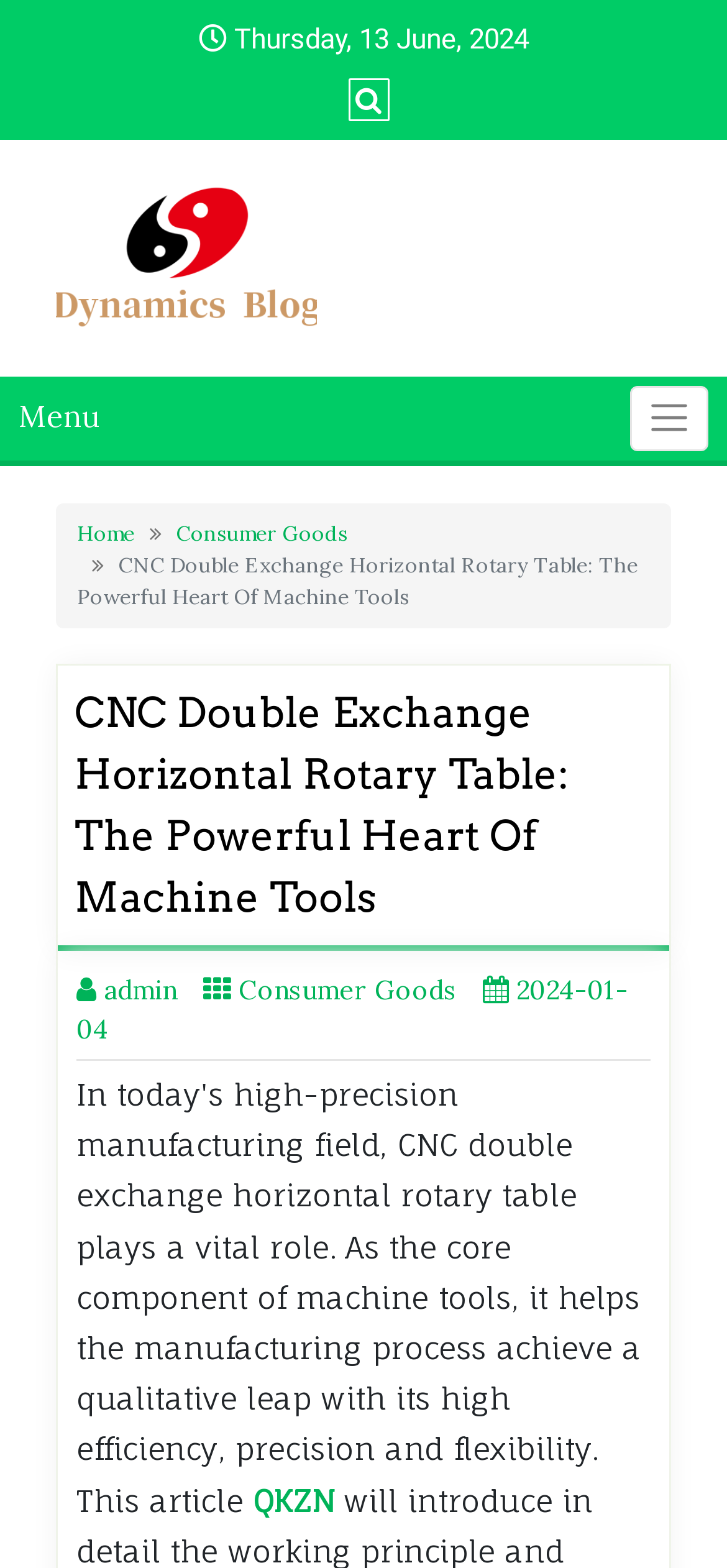Provide a brief response to the question using a single word or phrase: 
What is the category of the blog post?

Consumer Goods